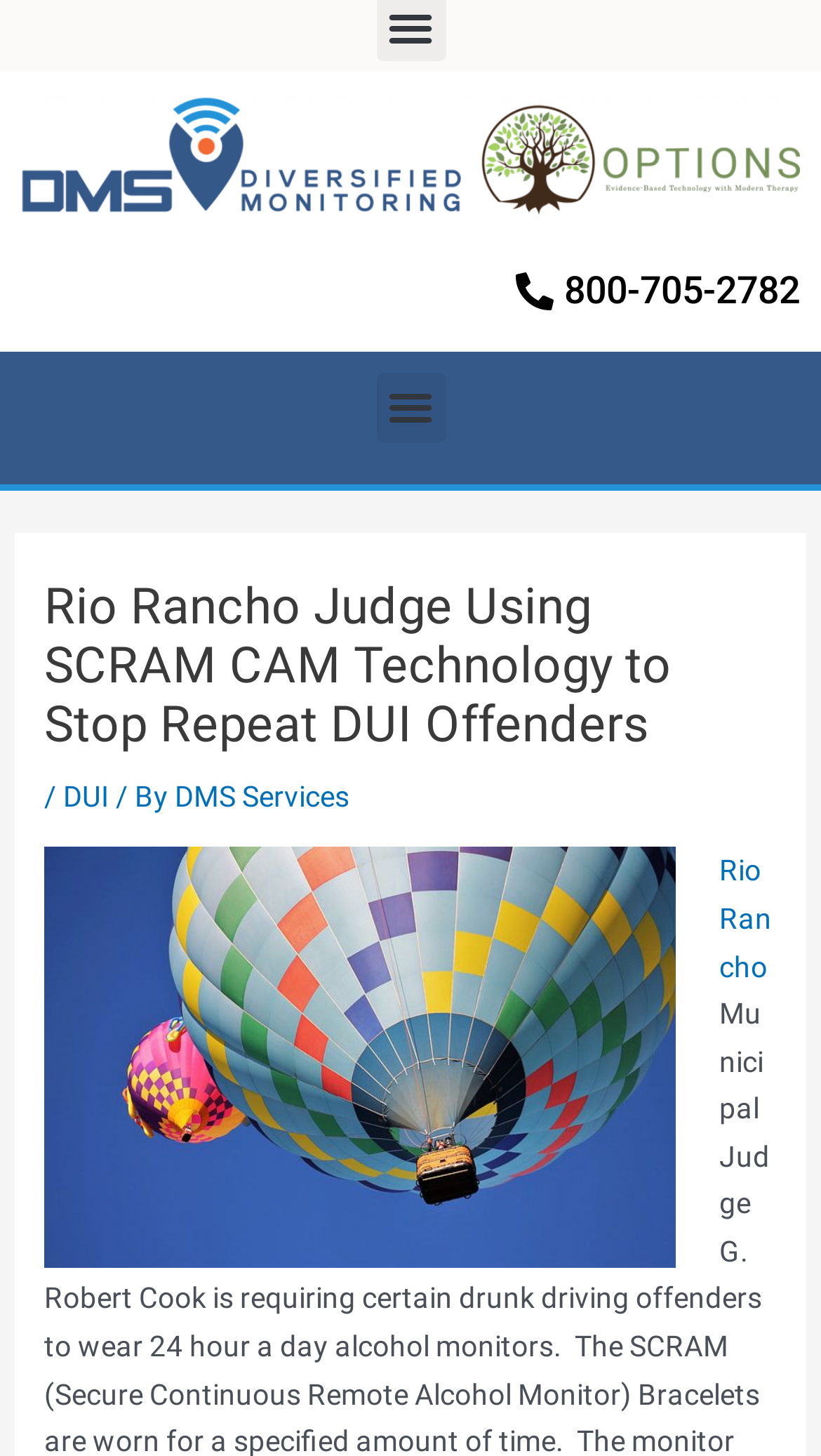Specify the bounding box coordinates (top-left x, top-left y, bottom-right x, bottom-right y) of the UI element in the screenshot that matches this description: DUI

[0.077, 0.535, 0.133, 0.558]